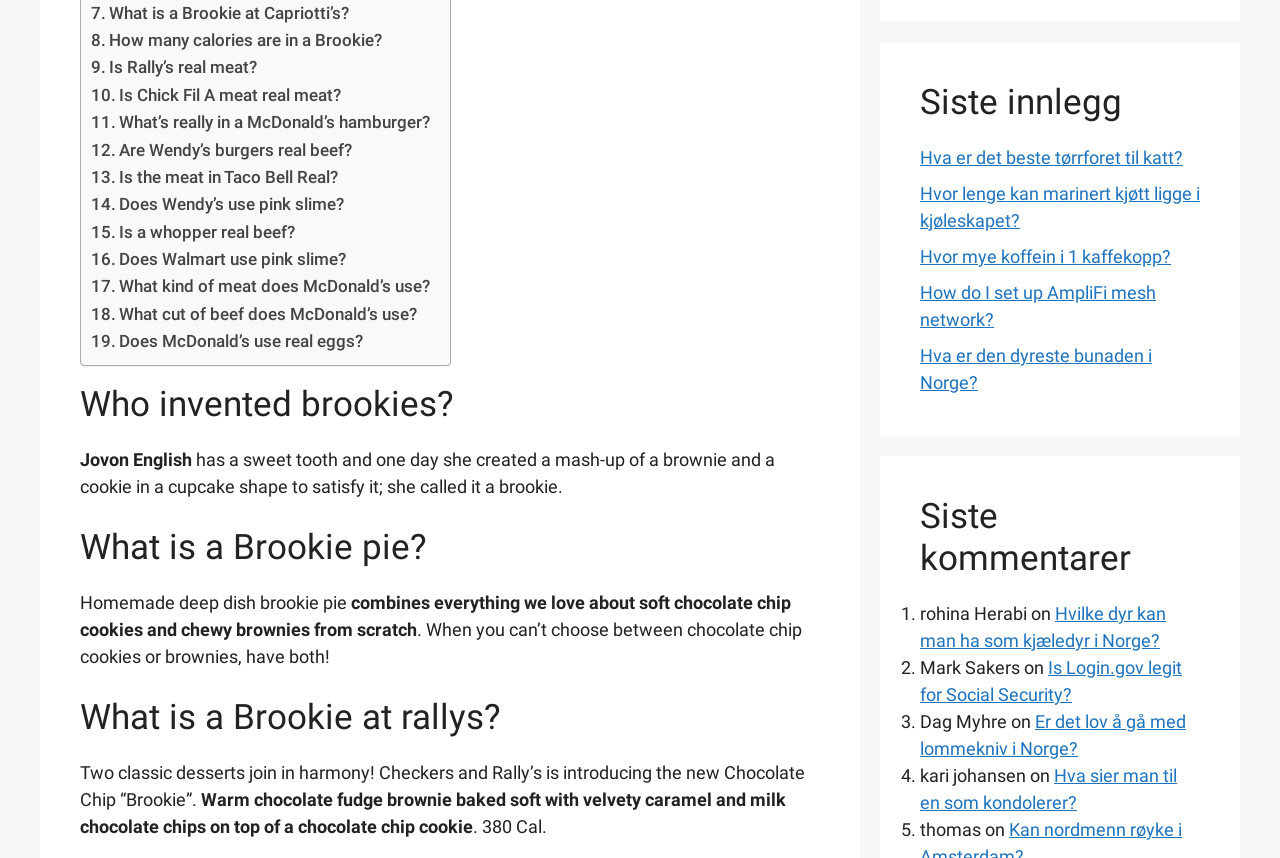Provide the bounding box coordinates for the UI element described in this sentence: "name="et_pb_signup_lastname" placeholder="Last Name"". The coordinates should be four float values between 0 and 1, i.e., [left, top, right, bottom].

None